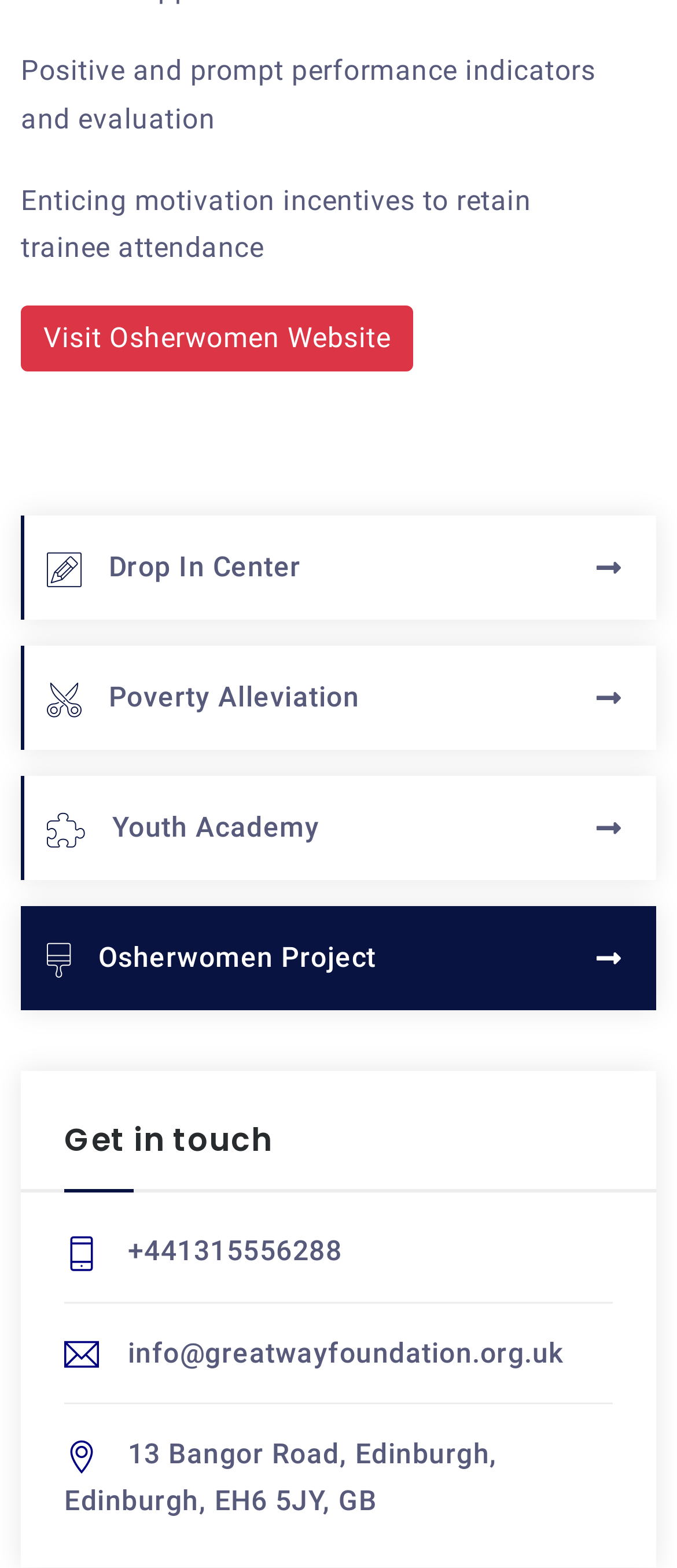How many links are in the top section?
Look at the image and answer with only one word or phrase.

4